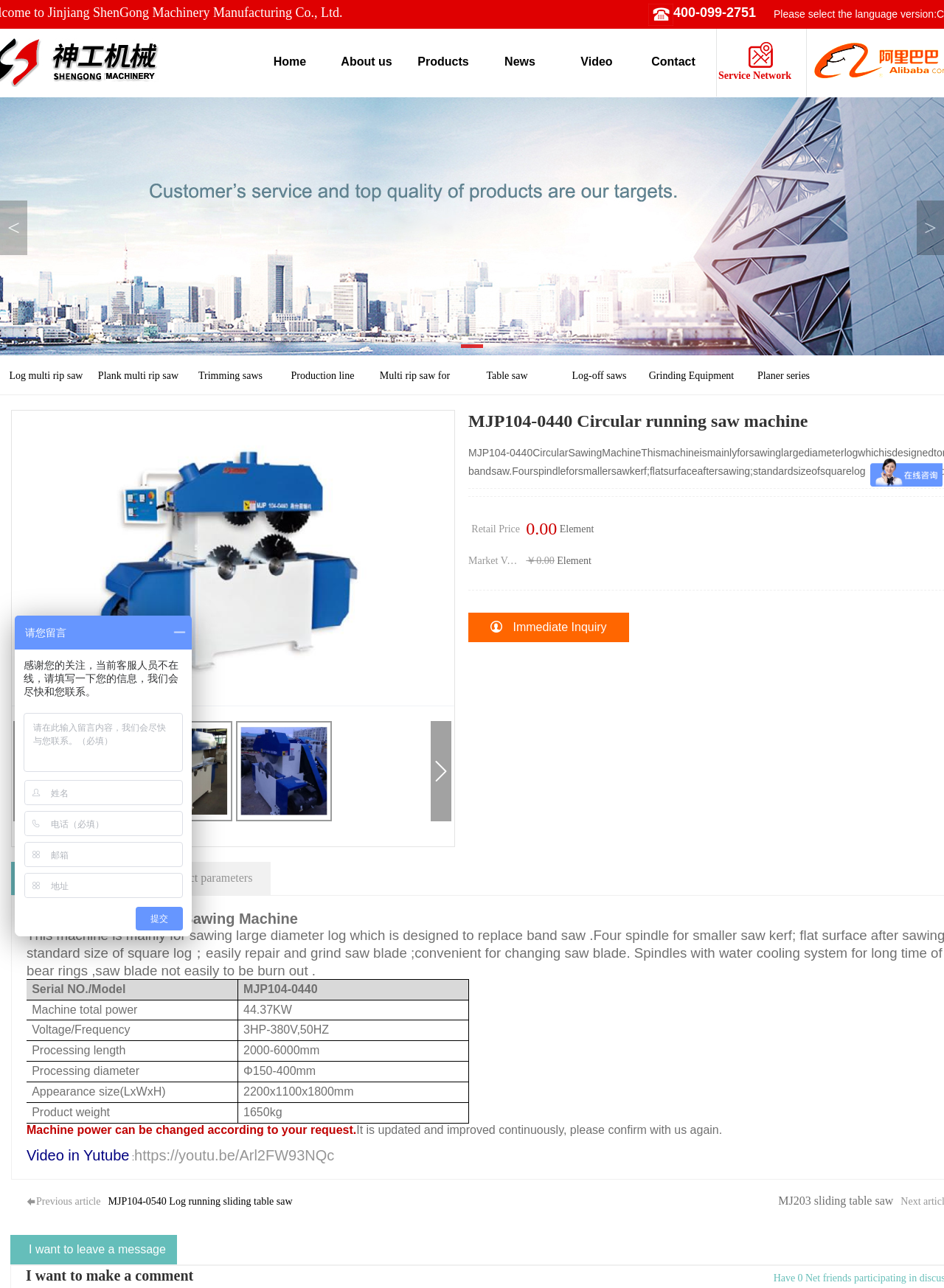Please identify the bounding box coordinates of where to click in order to follow the instruction: "Watch the video on YouTube".

[0.142, 0.89, 0.354, 0.903]